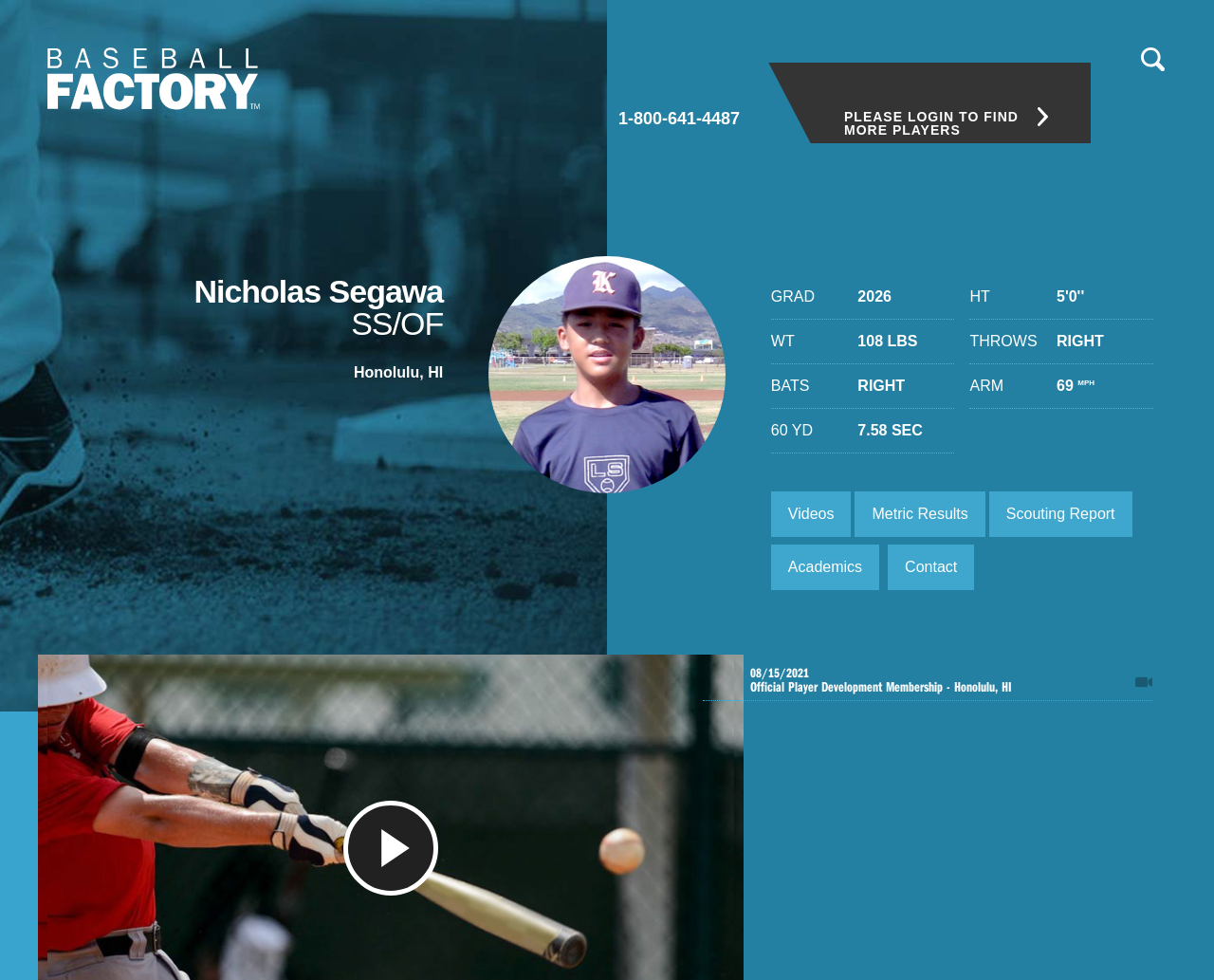Analyze the image and give a detailed response to the question:
What is the player's throwing arm?

The webpage indicates that the player throws with their right arm, as specified in the 'THROWS' section.